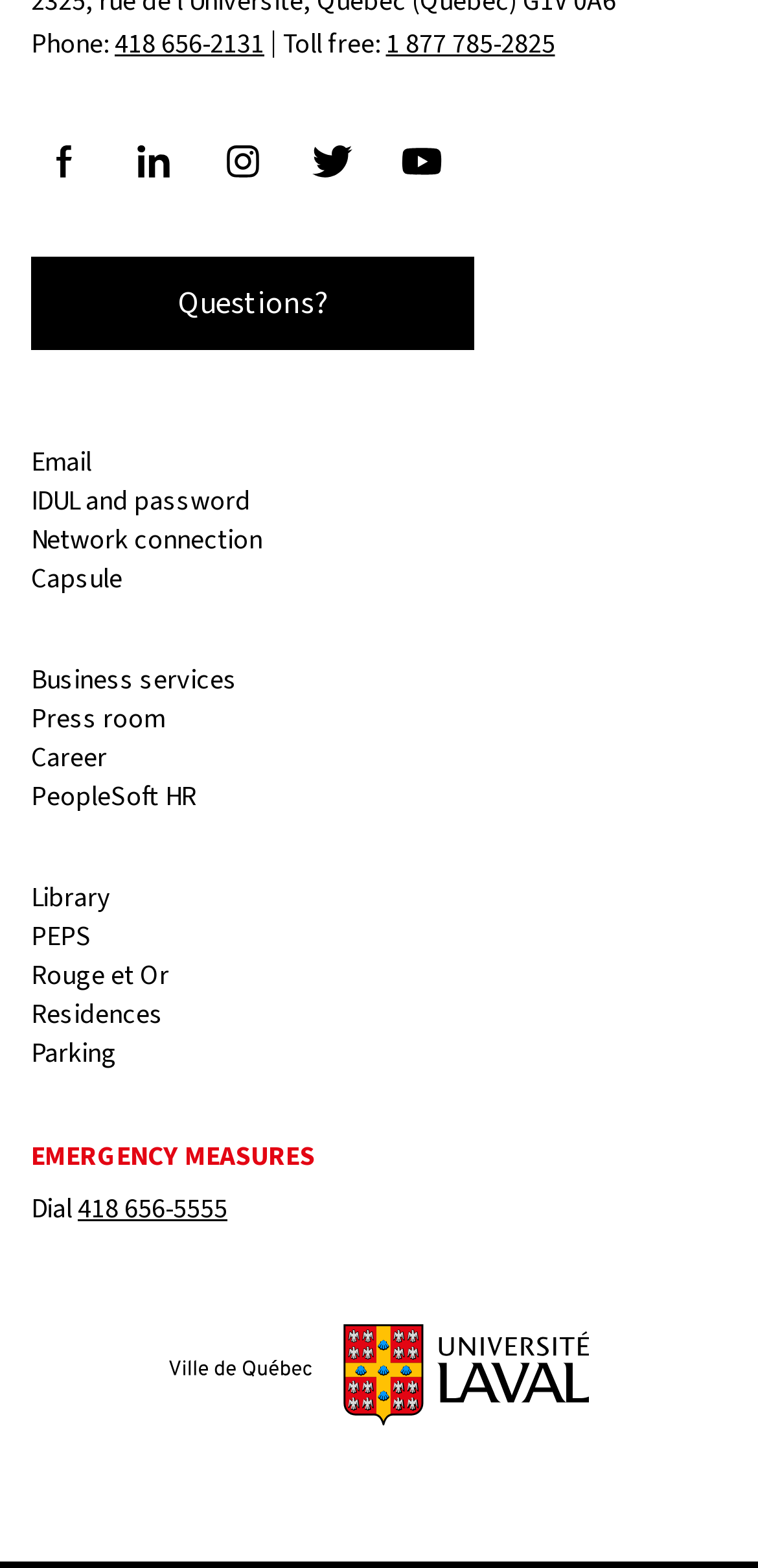Identify the bounding box coordinates of the clickable section necessary to follow the following instruction: "Follow us on Facebook". The coordinates should be presented as four float numbers from 0 to 1, i.e., [left, top, right, bottom].

[0.041, 0.081, 0.128, 0.124]